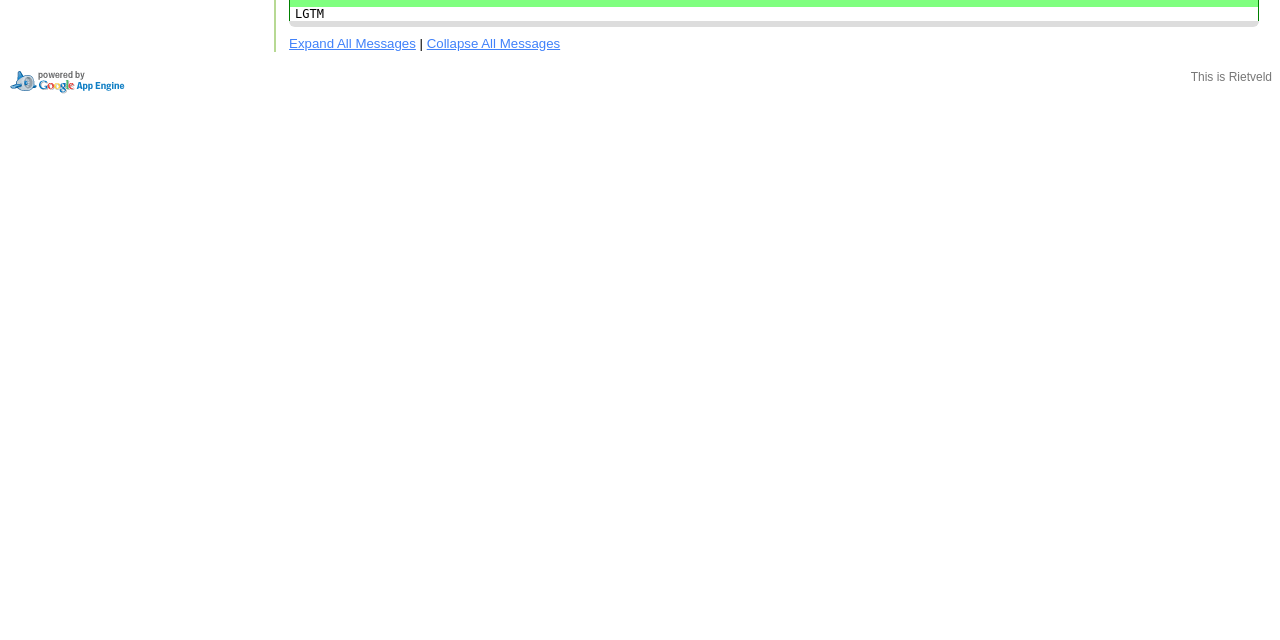Based on the element description: "alt="Powered by Google App Engine"", identify the UI element and provide its bounding box coordinates. Use four float numbers between 0 and 1, [left, top, right, bottom].

[0.006, 0.132, 0.1, 0.156]